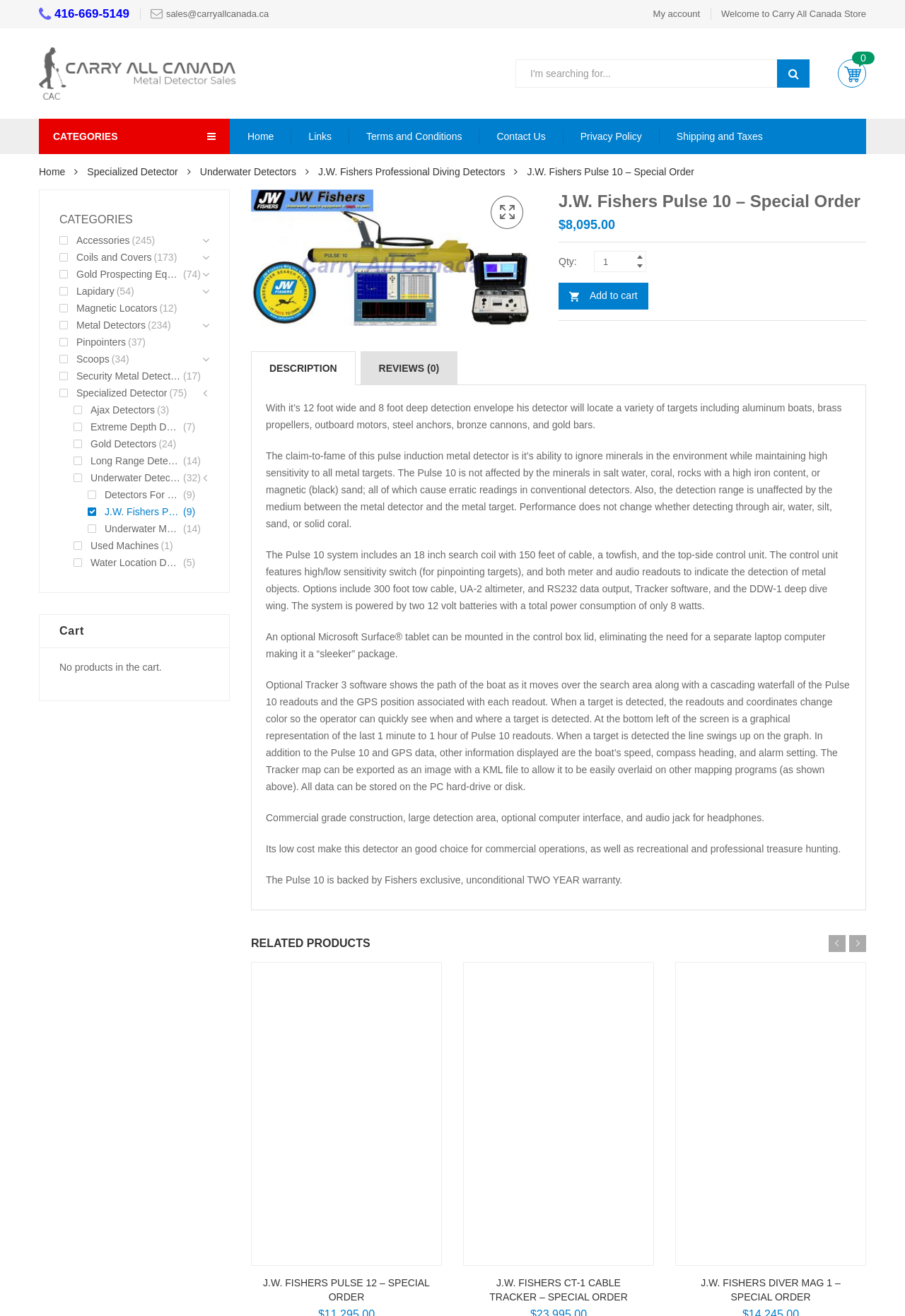Locate the bounding box coordinates of the area that needs to be clicked to fulfill the following instruction: "click the 'My account' link". The coordinates should be in the format of four float numbers between 0 and 1, namely [left, top, right, bottom].

[0.71, 0.0, 0.785, 0.021]